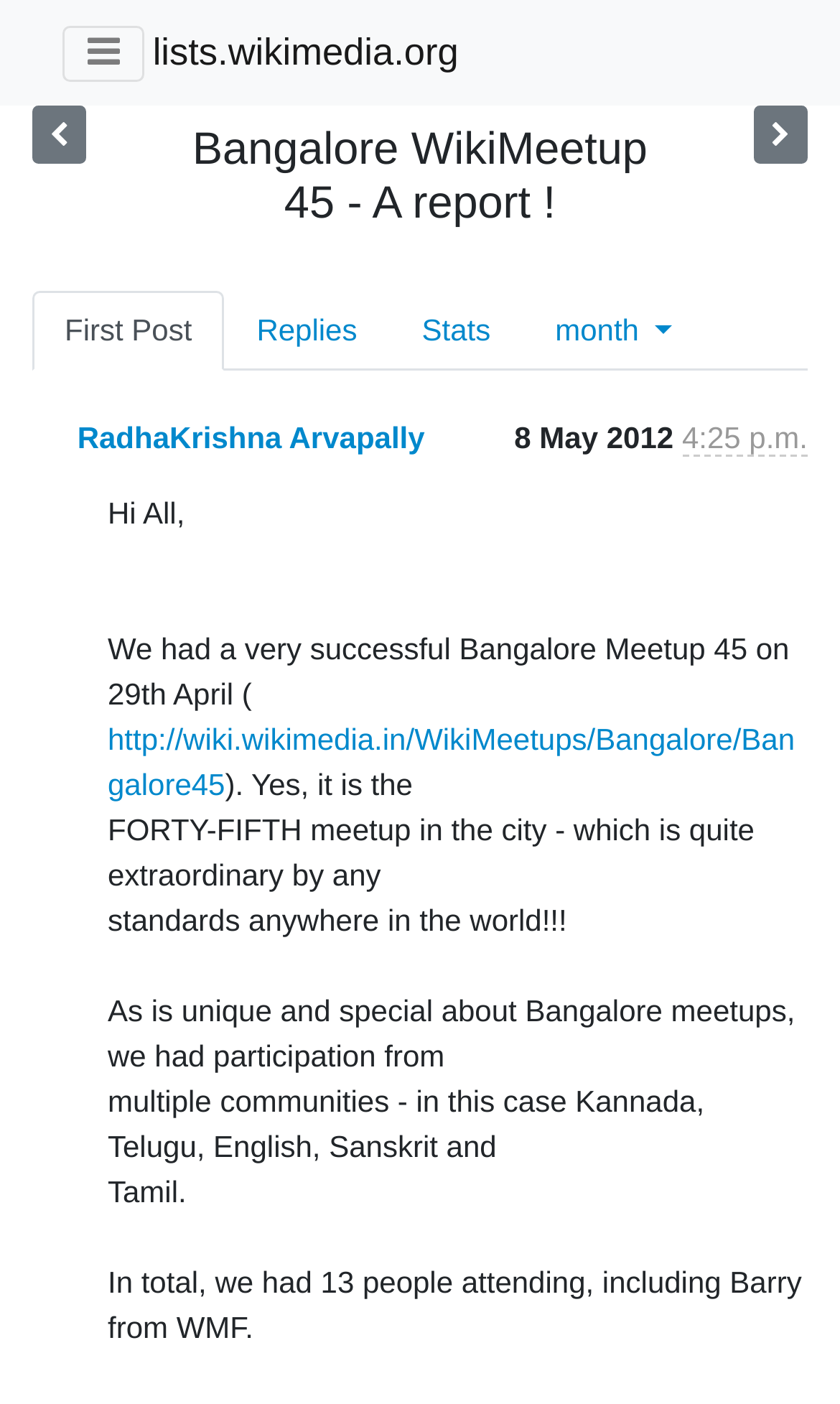How many links are there in the top navigation bar?
Please provide a single word or phrase based on the screenshot.

4